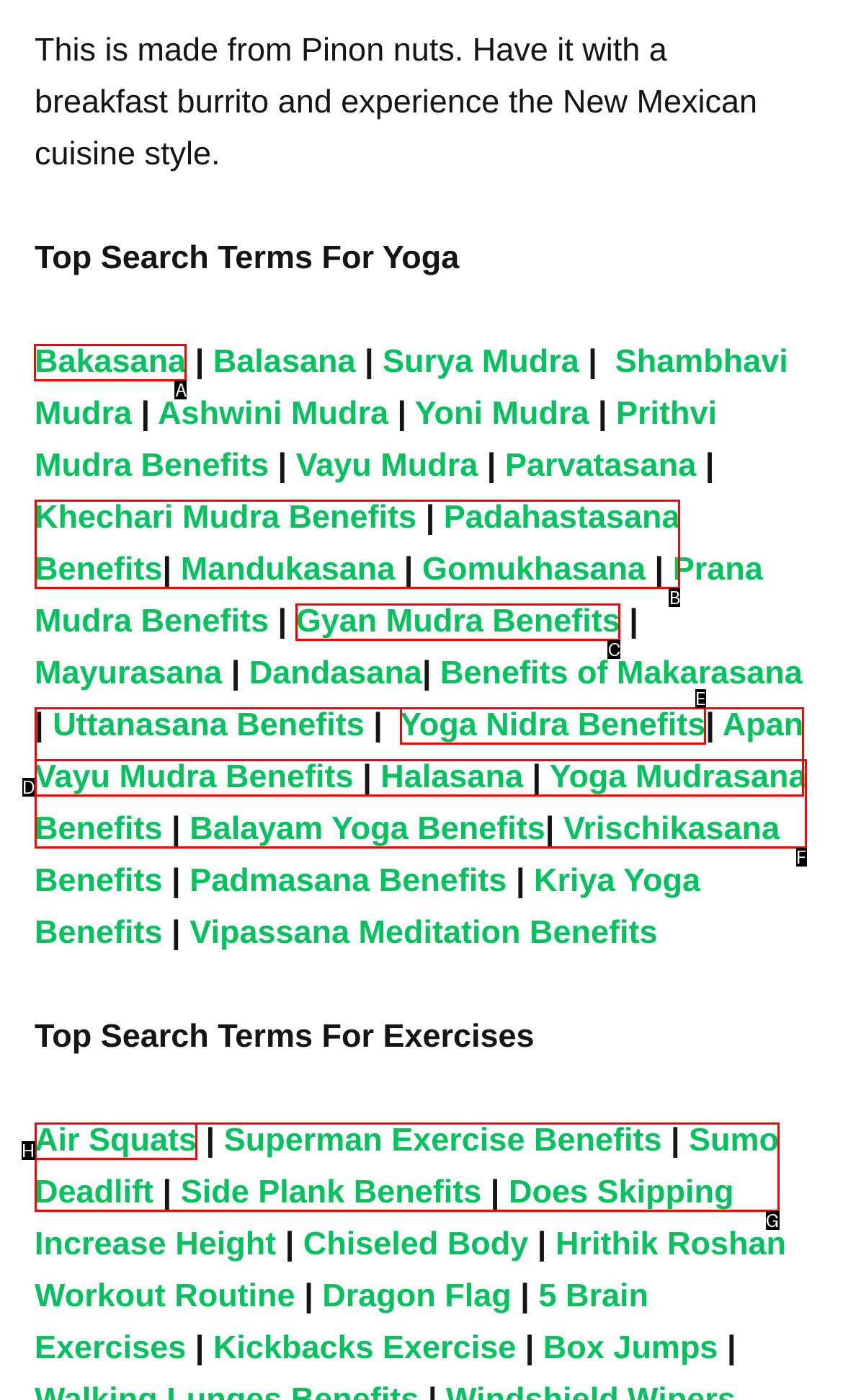Choose the letter that corresponds to the correct button to accomplish the task: Click on Bakasana
Reply with the letter of the correct selection only.

A